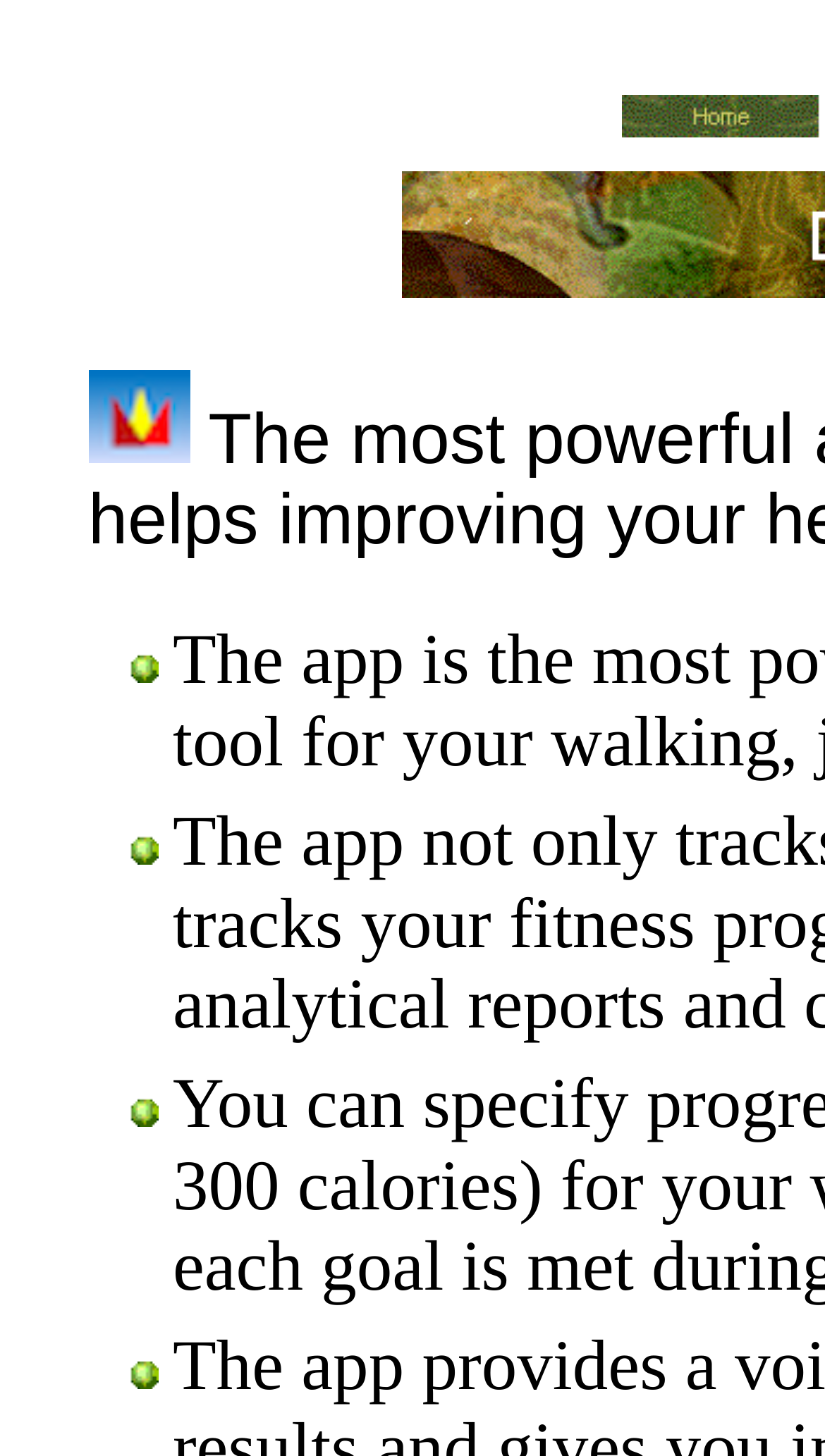Elaborate on the webpage's design and content in a detailed caption.

The webpage is titled "Dynetix Fitness App" and appears to be a fitness-related application. At the top, there is a prominent link labeled "Home" accompanied by a small image, taking up most of the top section. 

Below the "Home" link, there is a small, non-descriptive image on the left side, followed by a series of four list markers, evenly spaced vertically, on the left side of the page. These list markers do not contain any text. 

There is no prominent text or content on the page, aside from the "Home" link. The overall layout is sparse, with a focus on the top section and the list markers on the left side.